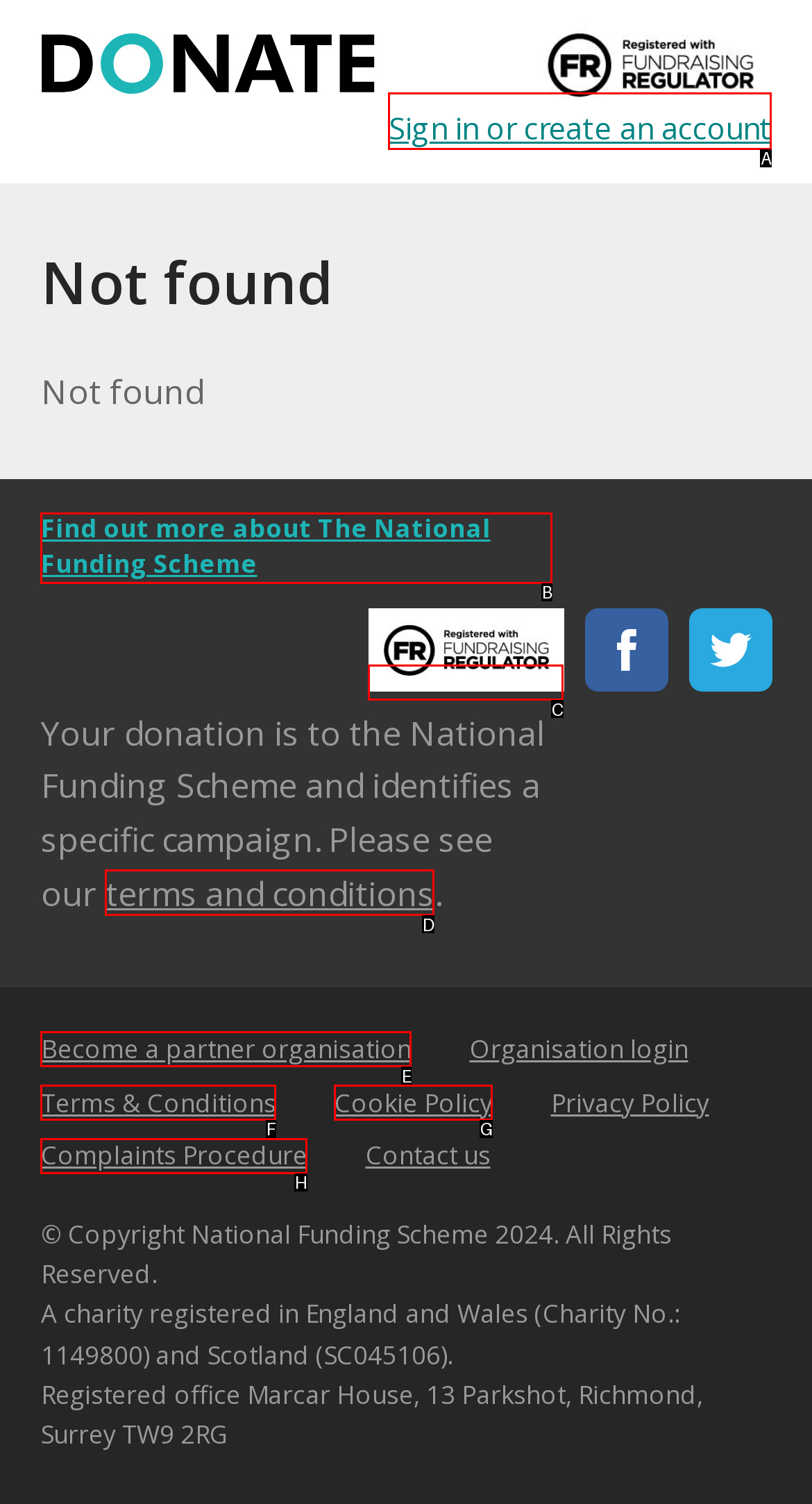Select the correct option from the given choices to perform this task: Find out more about The National Funding Scheme. Provide the letter of that option.

B